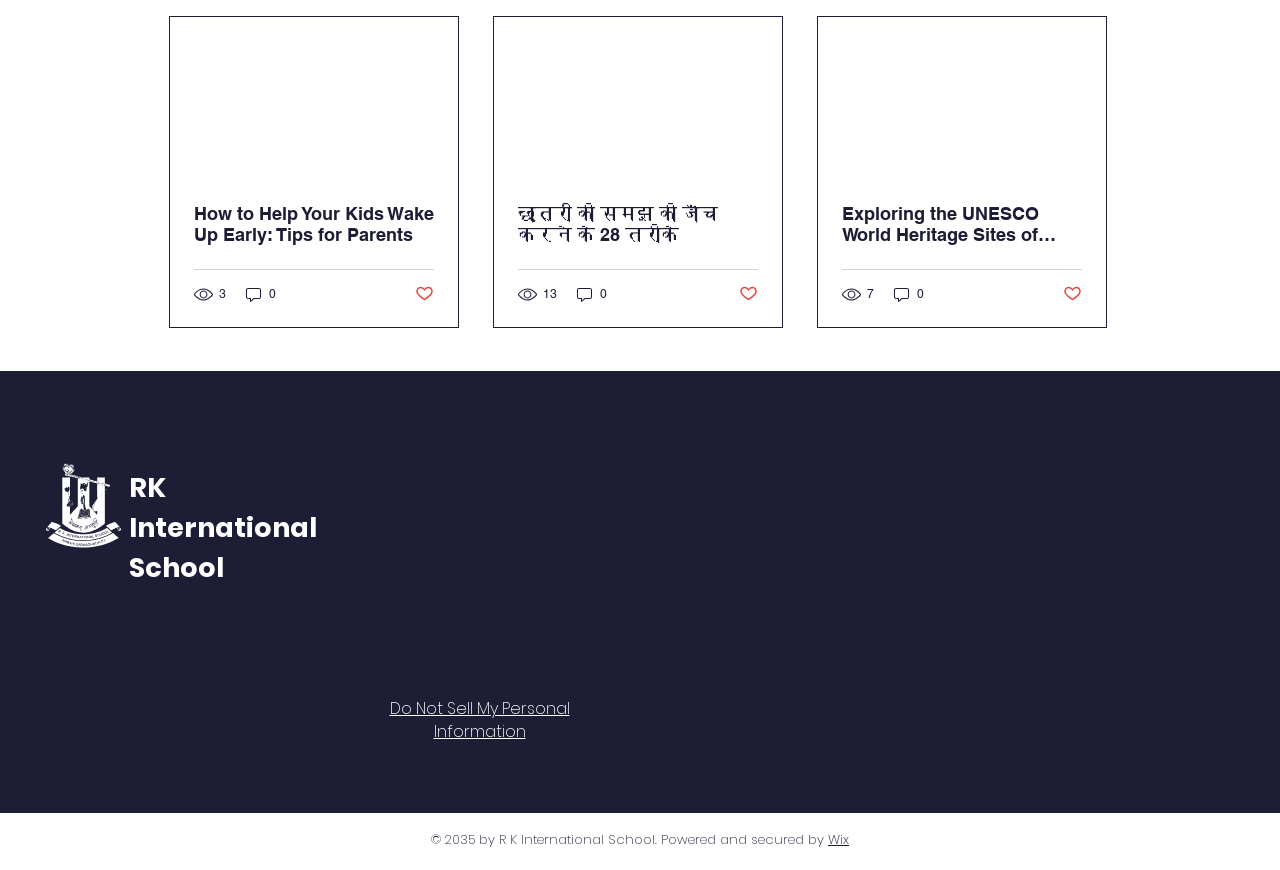What is the name of the school?
Provide a detailed and well-explained answer to the question.

The name of the school can be found in the top-left corner of the webpage, where the logo and the name 'RK International' are displayed.